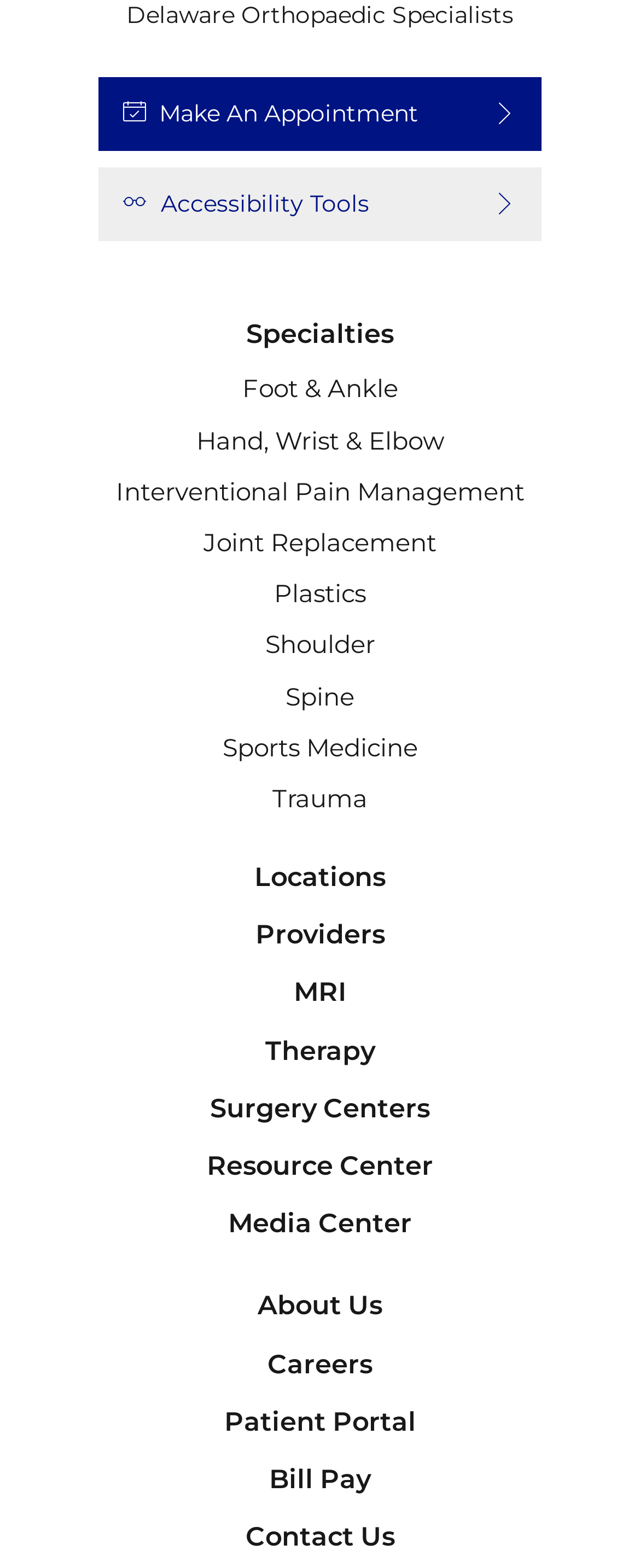Provide the bounding box coordinates for the UI element that is described as: "Make An Appointment".

[0.154, 0.049, 0.846, 0.096]